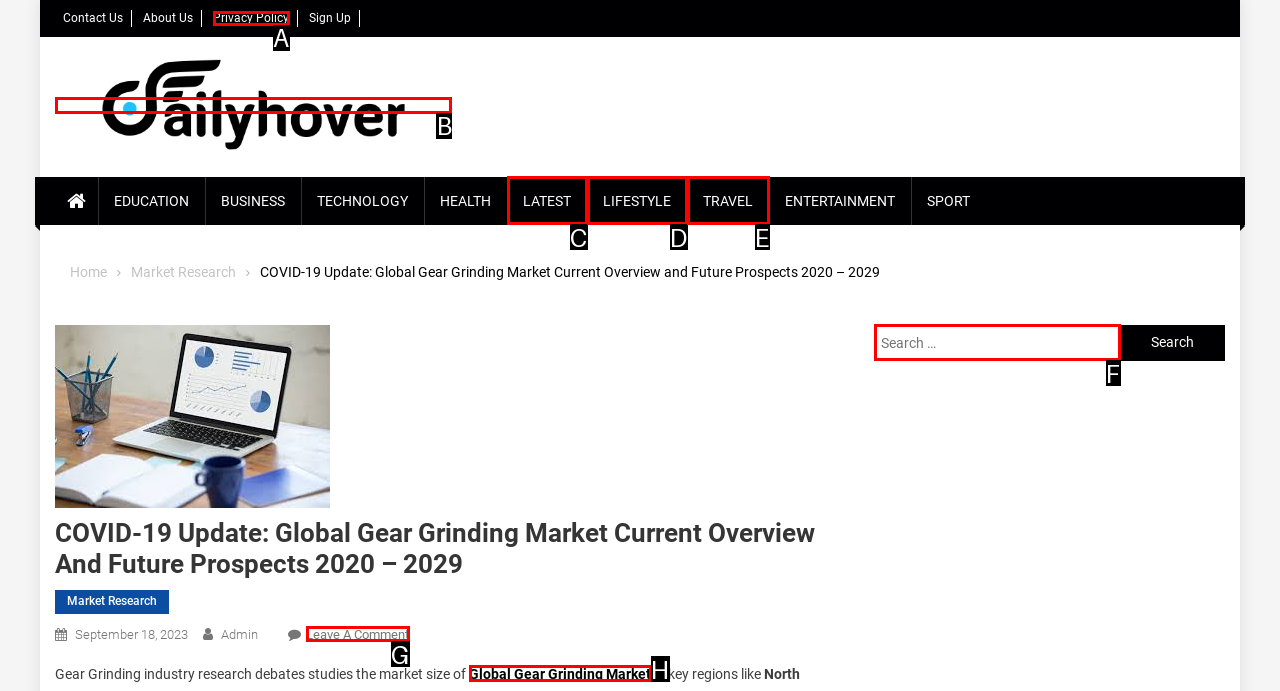Given the task: Search for market research, indicate which boxed UI element should be clicked. Provide your answer using the letter associated with the correct choice.

F